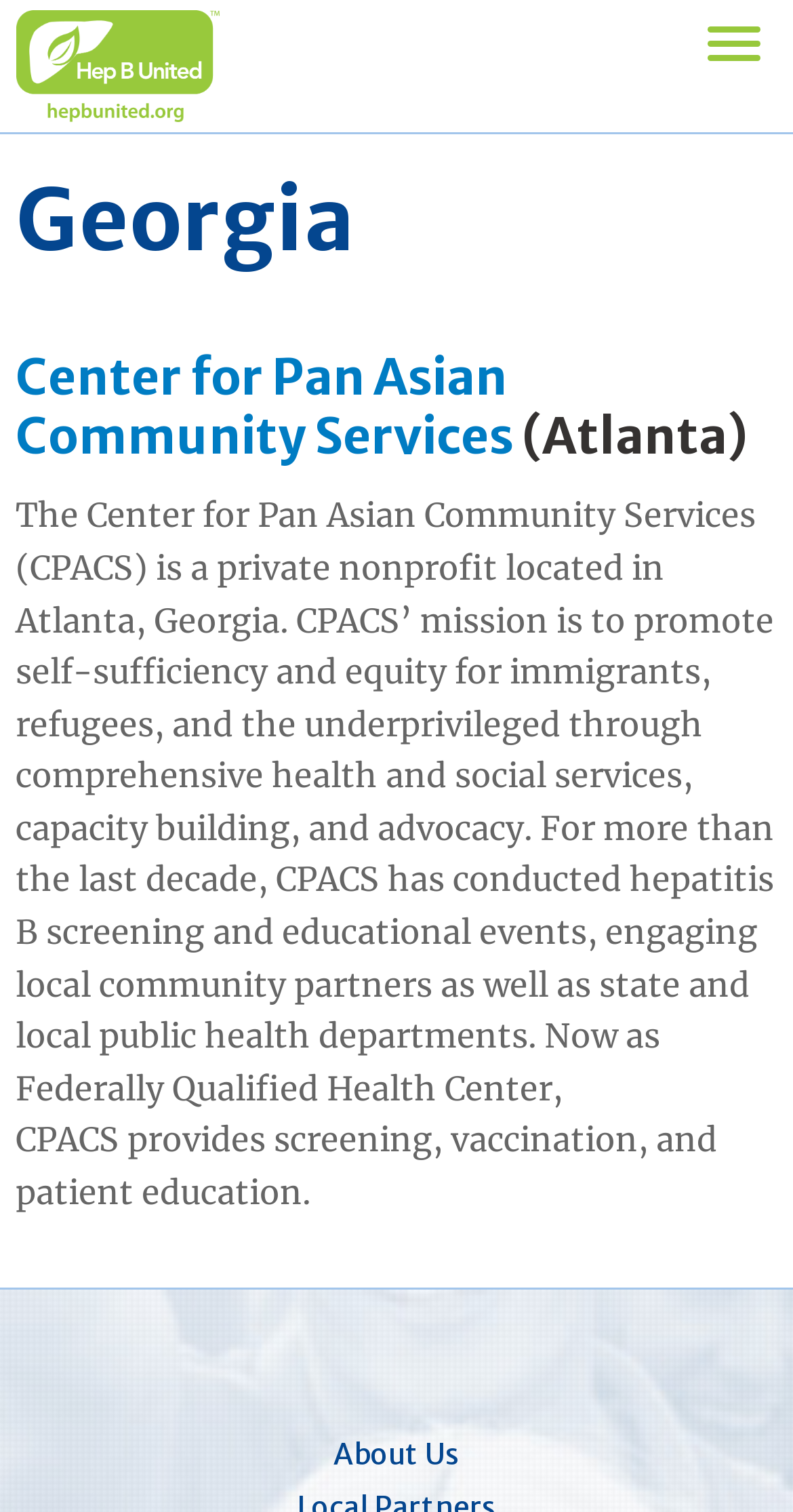Where is CPACS located?
Using the image, give a concise answer in the form of a single word or short phrase.

Atlanta, Georgia